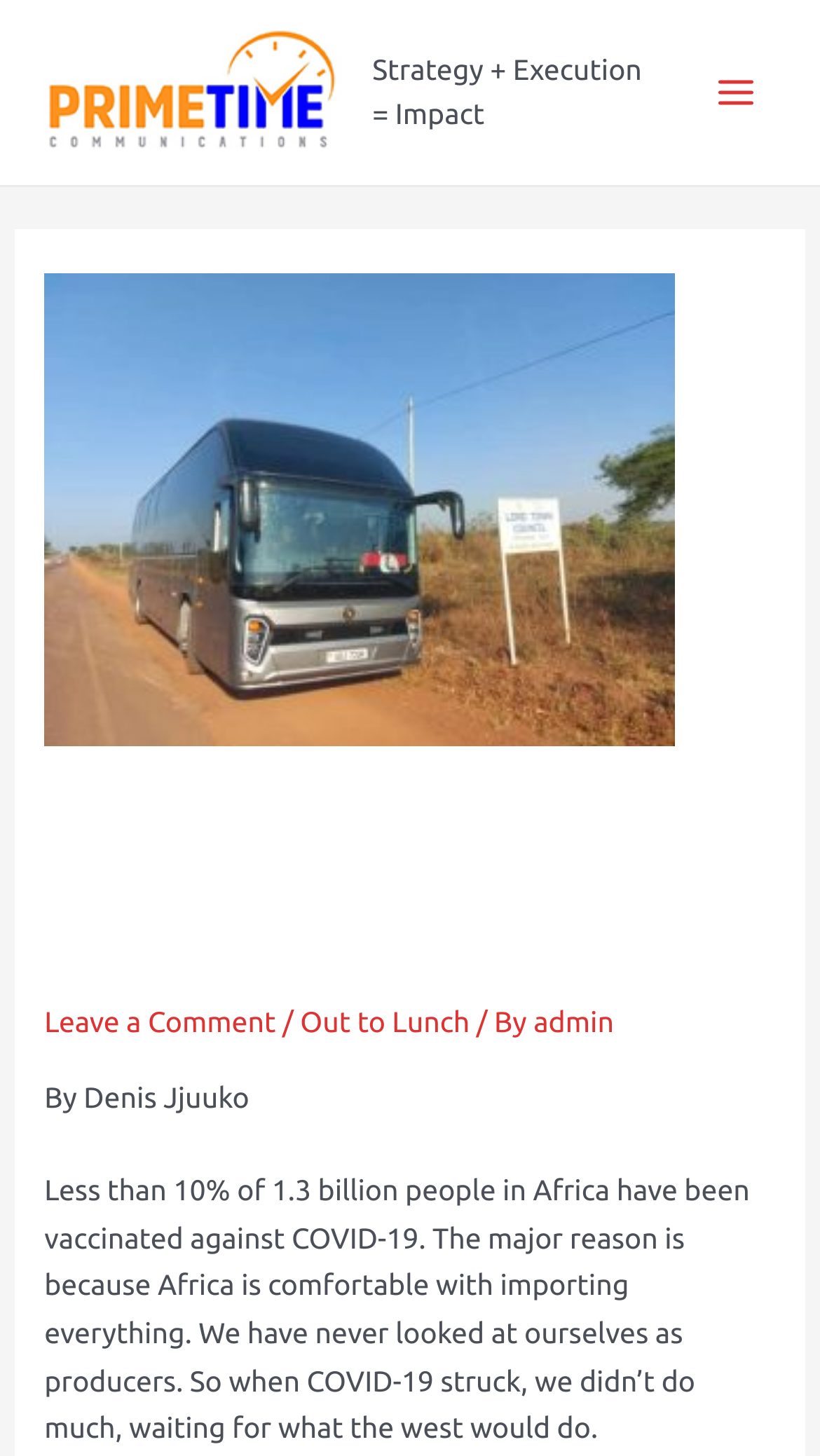Identify and provide the text content of the webpage's primary headline.

#OutToLunch Africa must industrialize or wait for COVID to decimate it